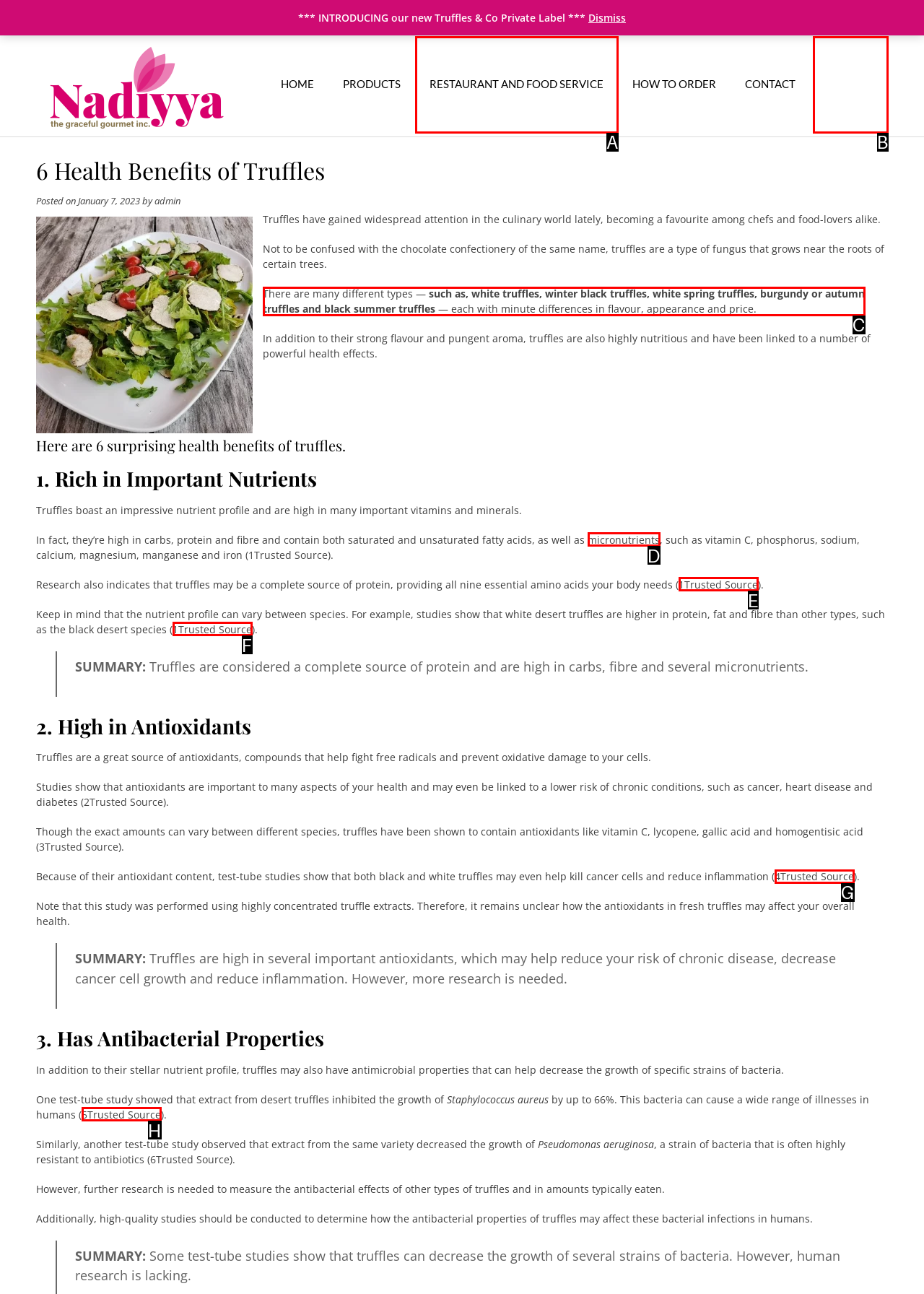From the options provided, determine which HTML element best fits the description: SERVICES. Answer with the correct letter.

None